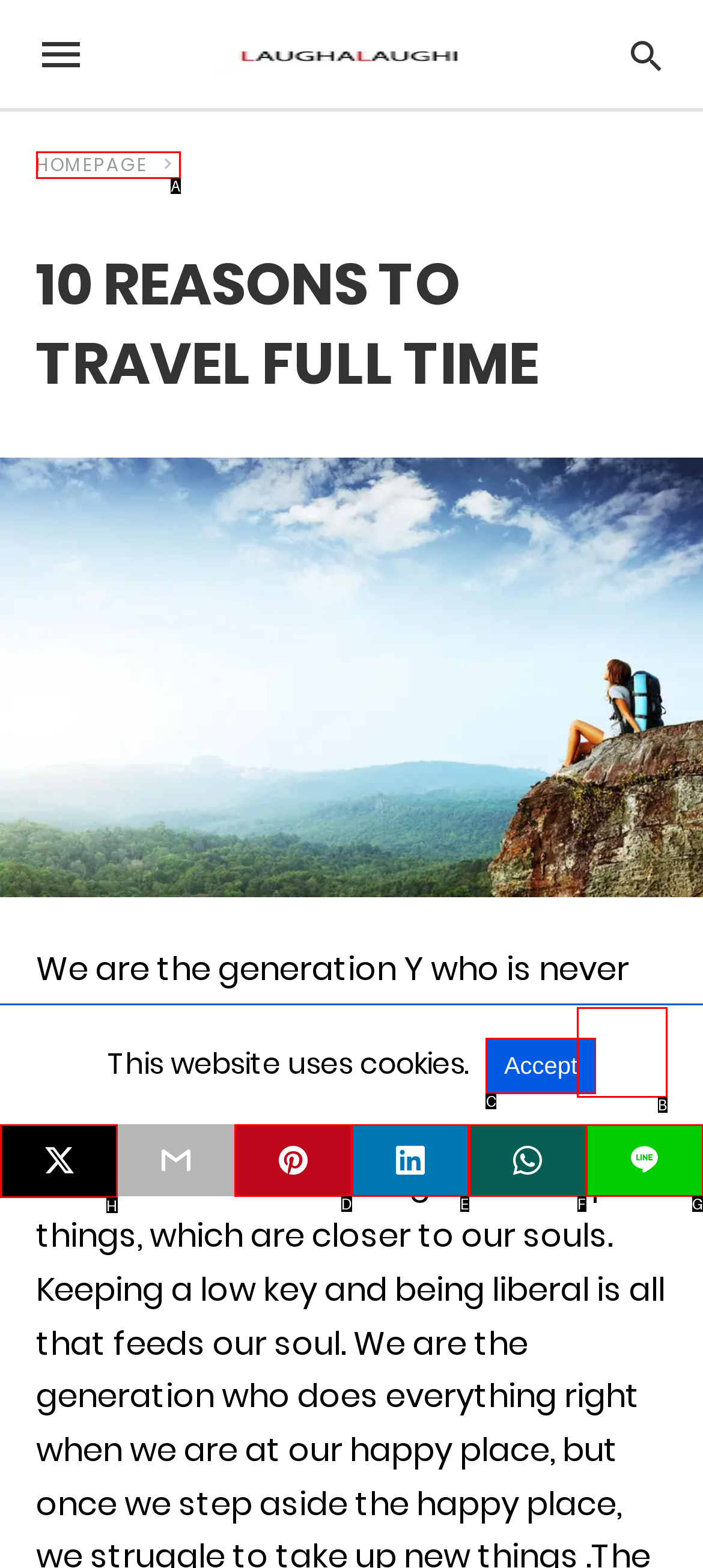Determine the right option to click to perform this task: share on twitter
Answer with the correct letter from the given choices directly.

H